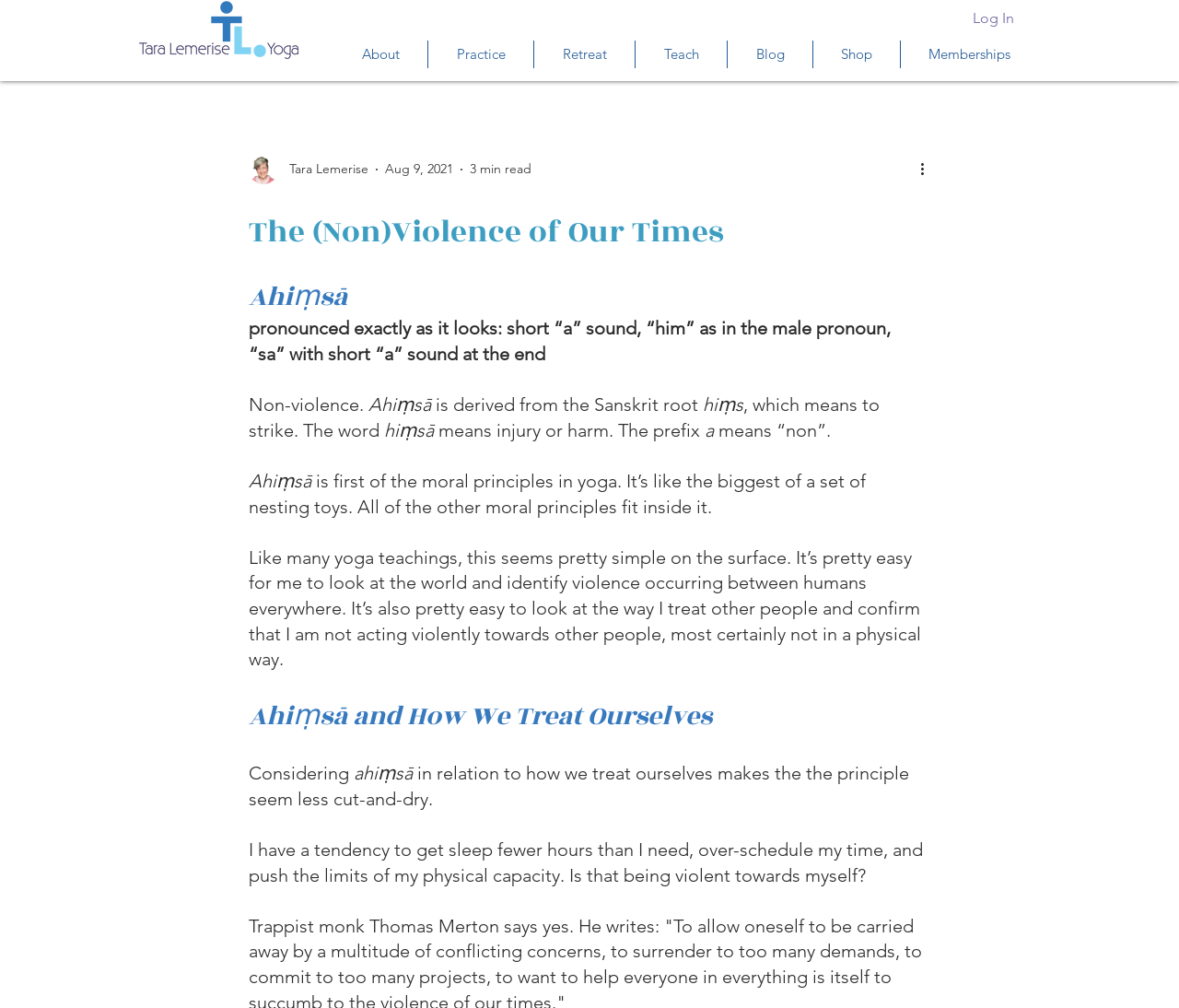Please respond to the question with a concise word or phrase:
What is the name of the yoga principle discussed in the article?

Ahiṃsā